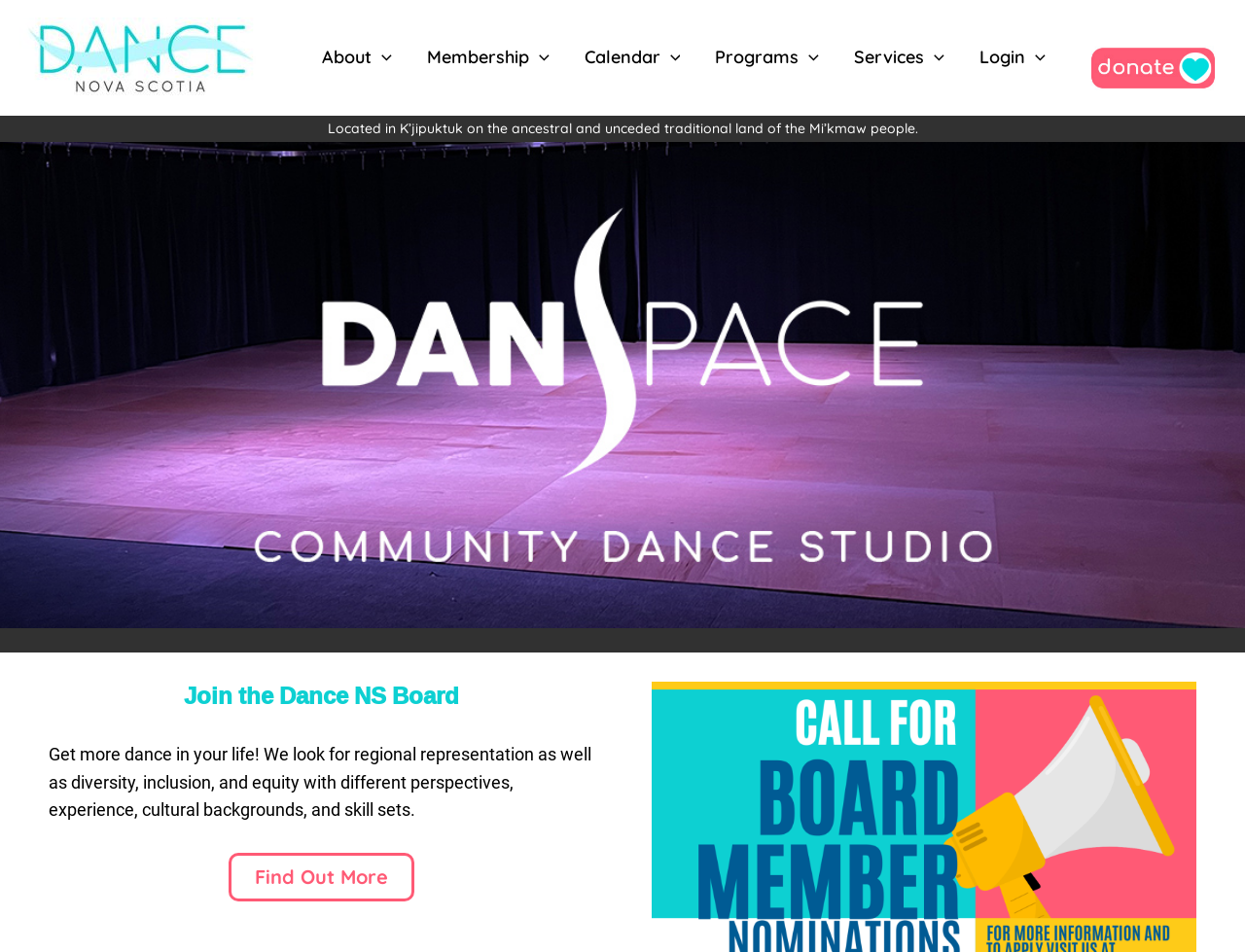Identify the bounding box coordinates of the part that should be clicked to carry out this instruction: "Toggle the Membership menu".

[0.329, 0.051, 0.455, 0.07]